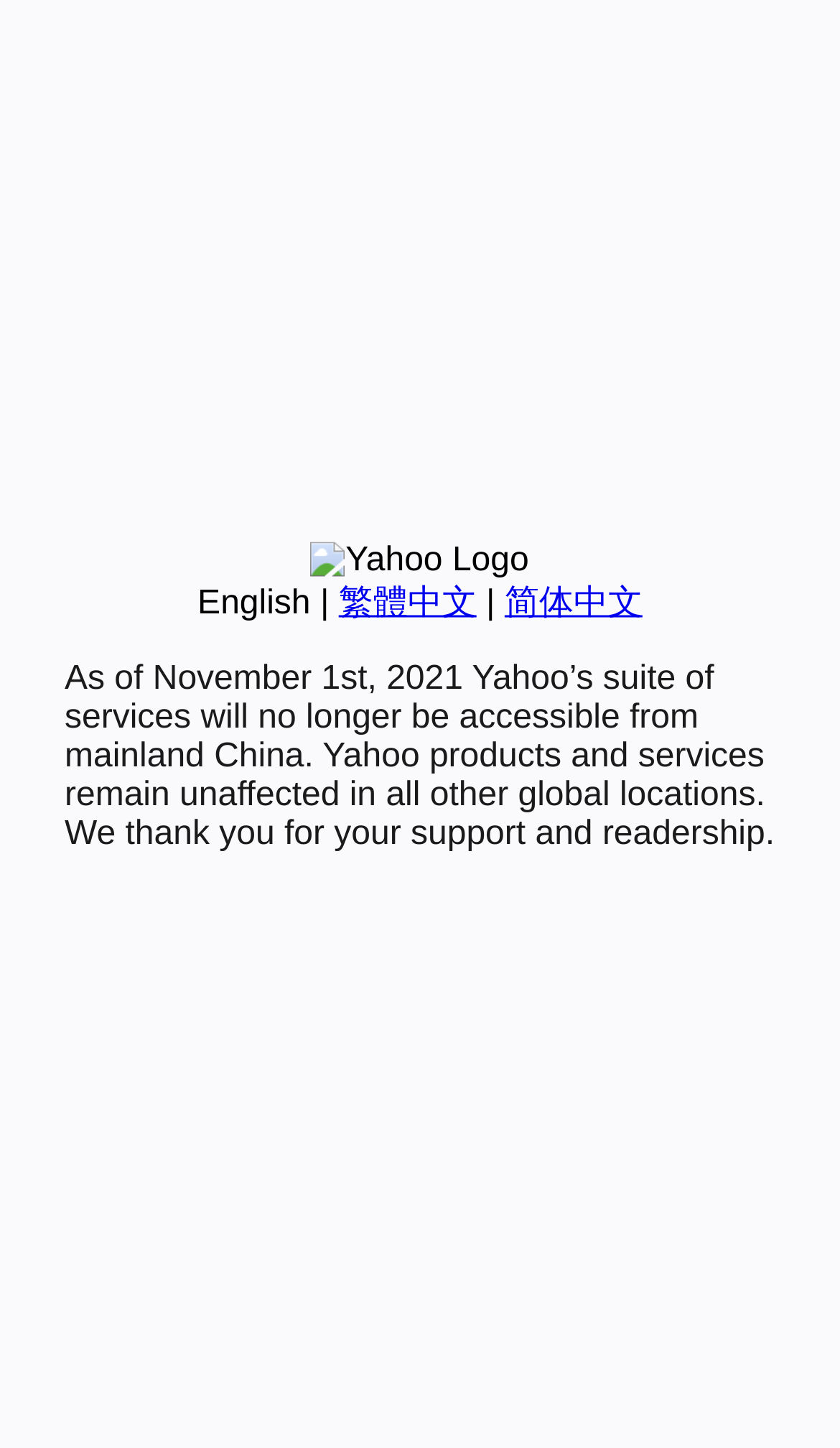Extract the bounding box coordinates of the UI element described by: "English". The coordinates should include four float numbers ranging from 0 to 1, e.g., [left, top, right, bottom].

[0.235, 0.404, 0.37, 0.429]